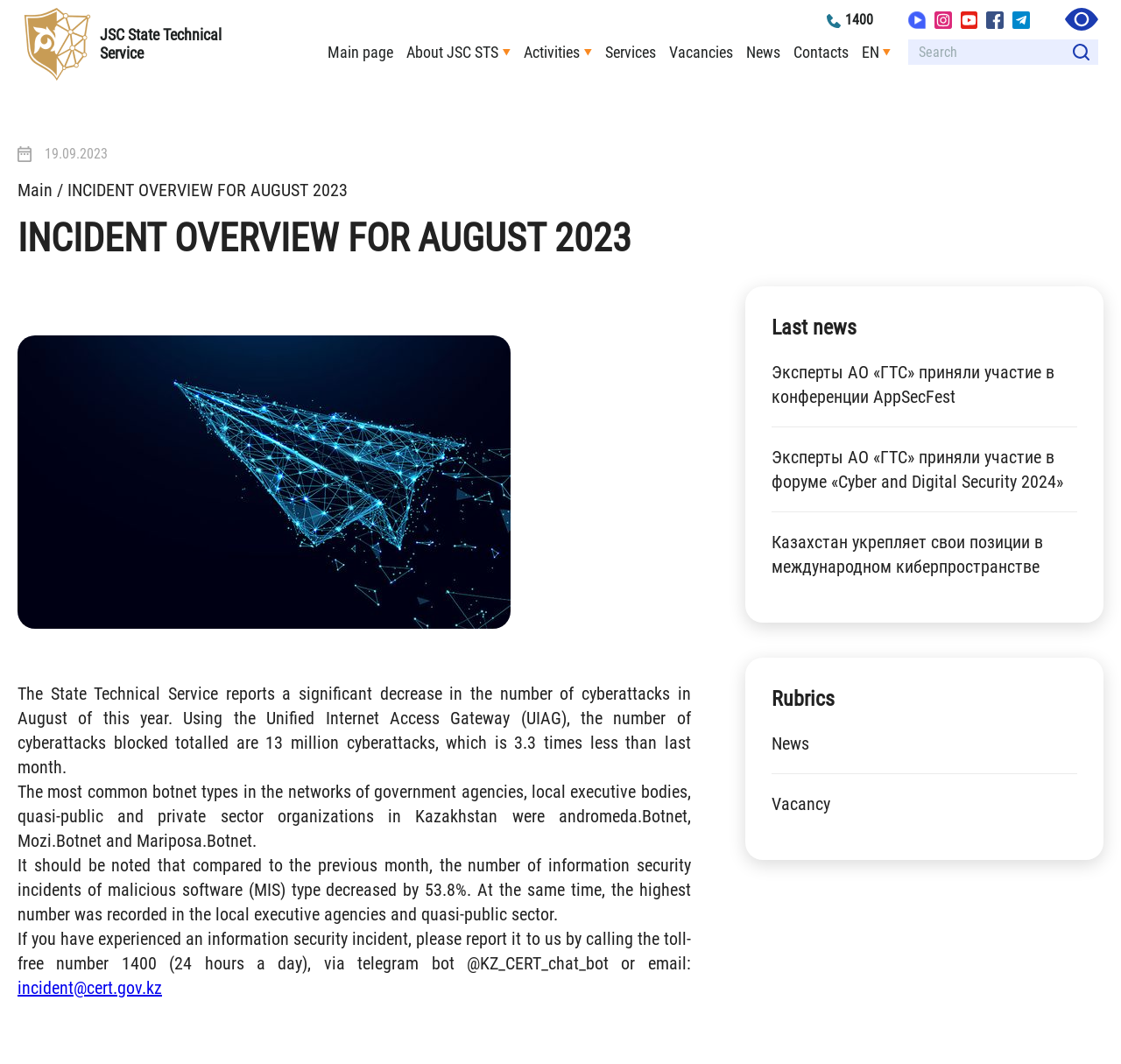What is the toll-free number for reporting information security incidents?
Analyze the screenshot and provide a detailed answer to the question.

The toll-free number for reporting information security incidents can be found in the static text element 'If you have experienced an information security incident, please report it to us by calling the toll-free number 1400 (24 hours a day), via telegram bot @KZ_CERT_chat_bot or email:' which is a child element of the link element 'INCIDENT OVERVIEW FOR AUGUST 2023'.